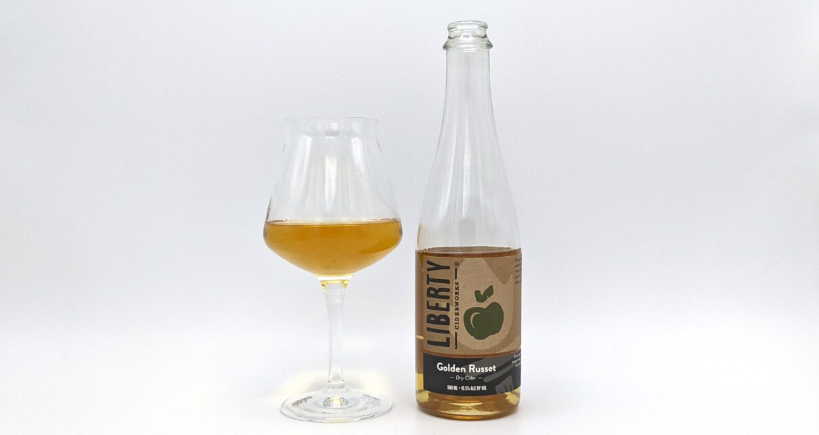What is the color of the cider?
Please give a detailed answer to the question using the information shown in the image.

The color of the cider can be inferred from the caption, which describes it as having a 'light golden hue', indicating its dryness and refreshing nature.